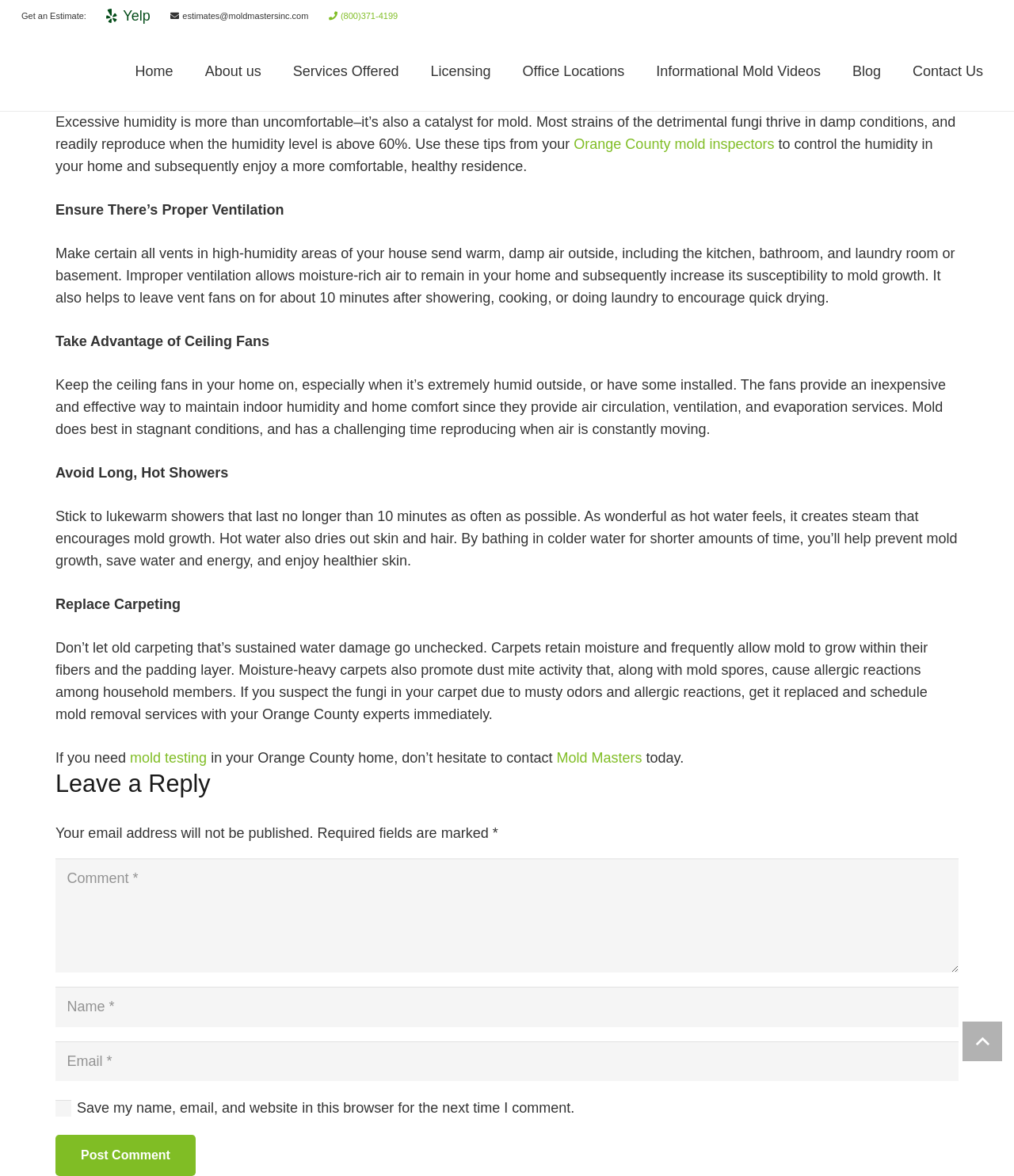Extract the bounding box coordinates for the UI element described as: "mold testing".

[0.128, 0.638, 0.204, 0.651]